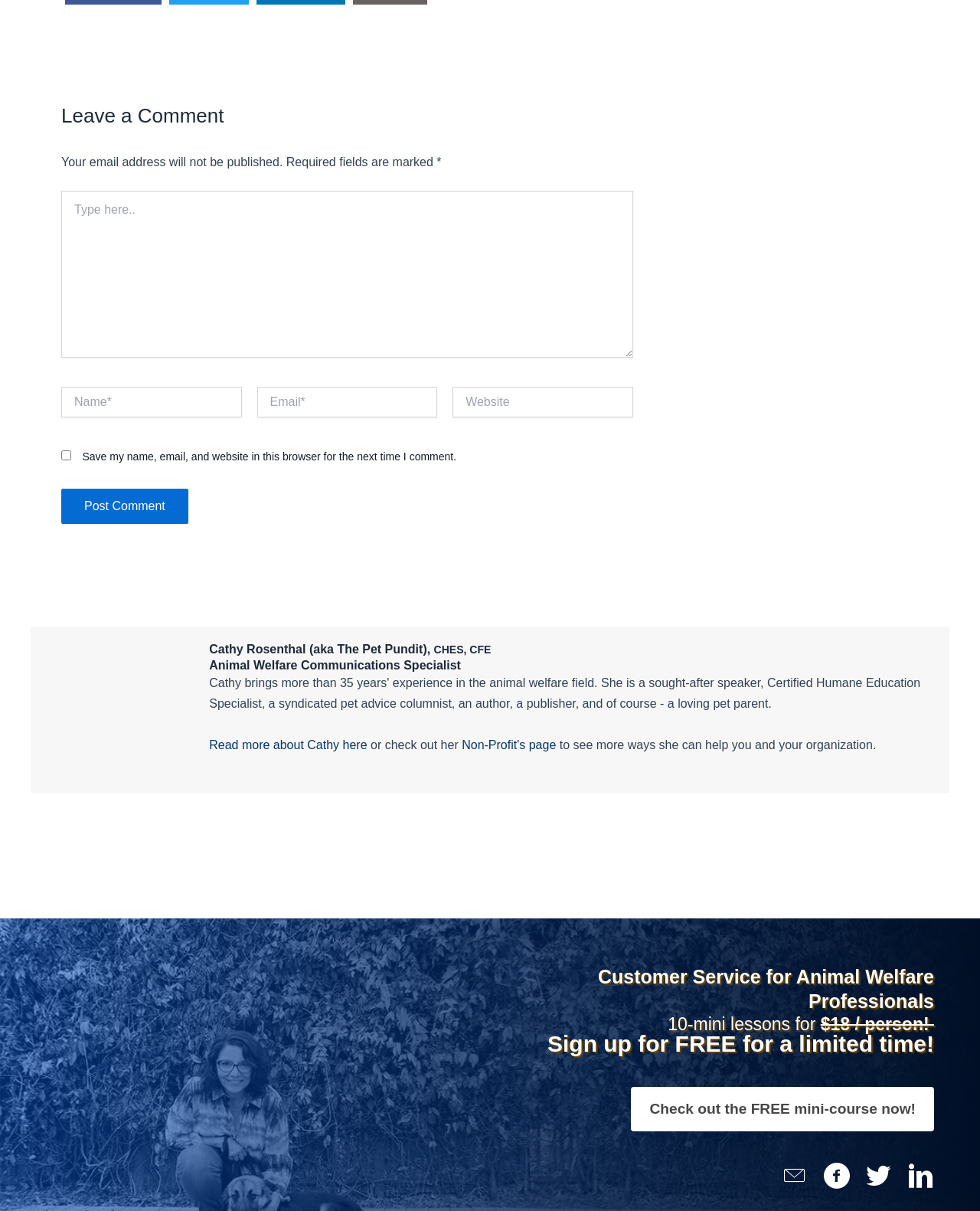Determine the bounding box coordinates of the clickable region to follow the instruction: "Check out the FREE mini-course now!".

[0.644, 0.897, 0.953, 0.934]